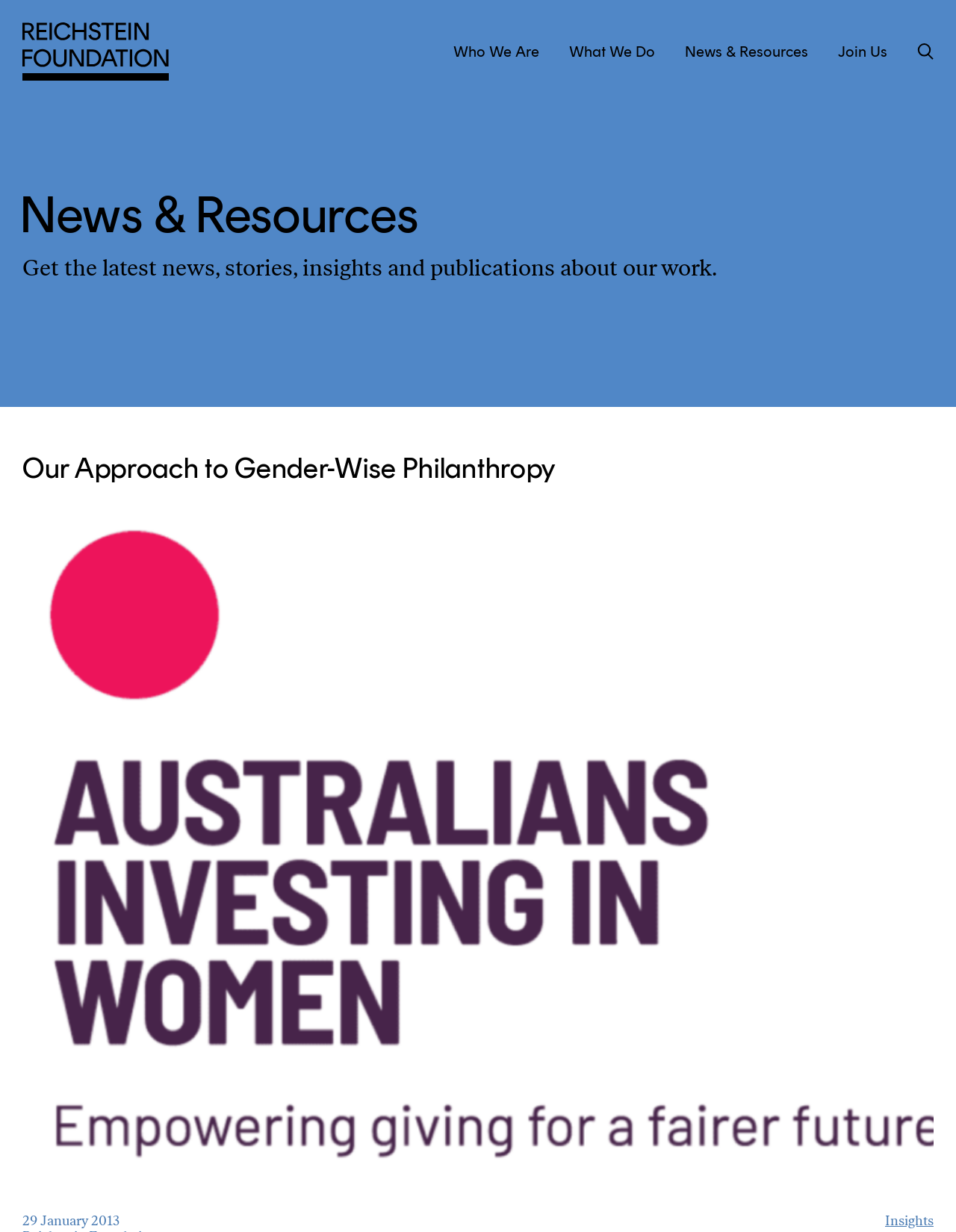Identify the bounding box for the element characterized by the following description: "name="terms" placeholder="I’m looking for..."".

[0.023, 0.368, 0.892, 0.393]